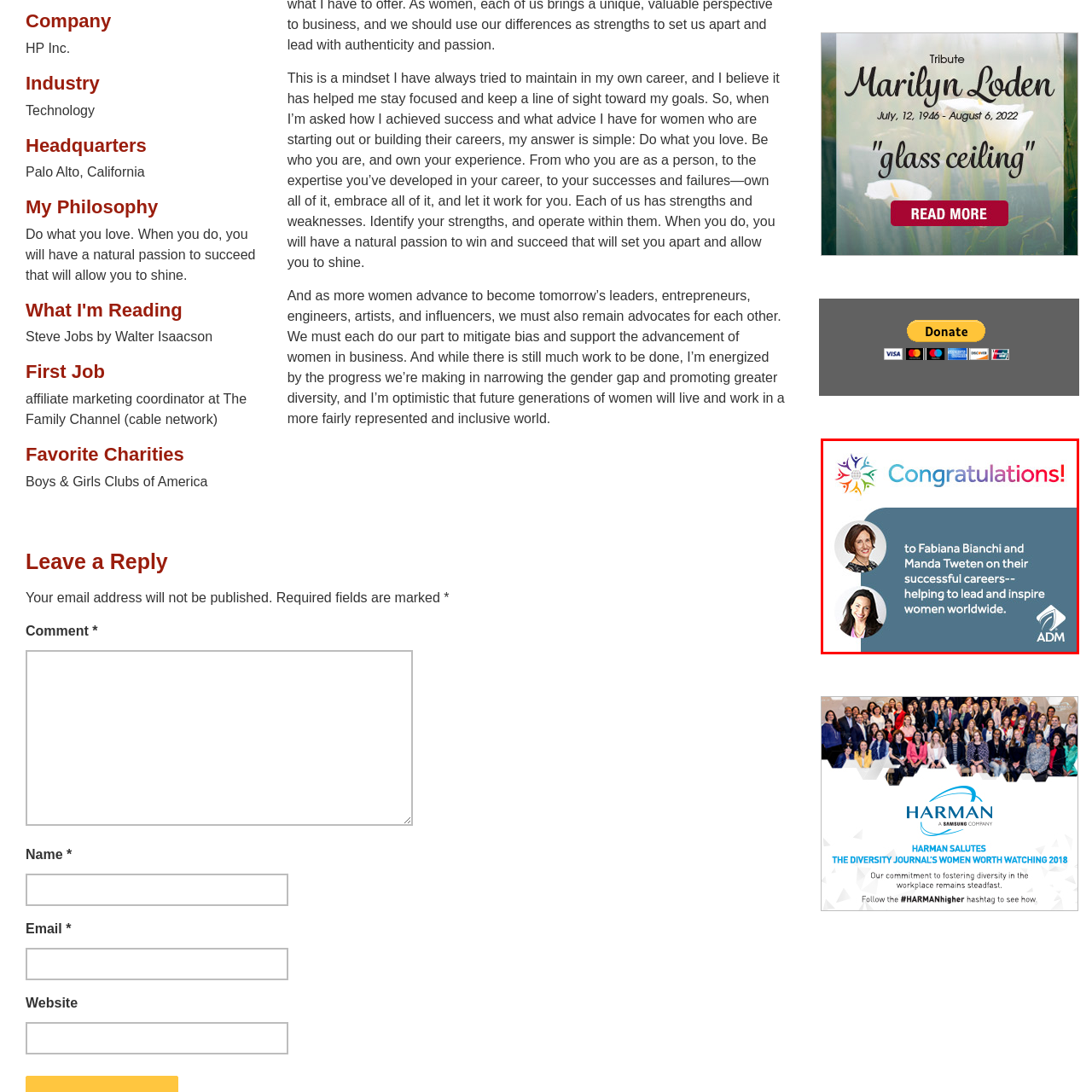What is the purpose of the icons in the design?
Focus on the image highlighted by the red bounding box and give a comprehensive answer using the details from the image.

The design incorporates icons representing unity and empowerment, emphasizing the impact of Fabiana Bianchi and Manda Tweten's successful careers in leading and inspiring women globally.